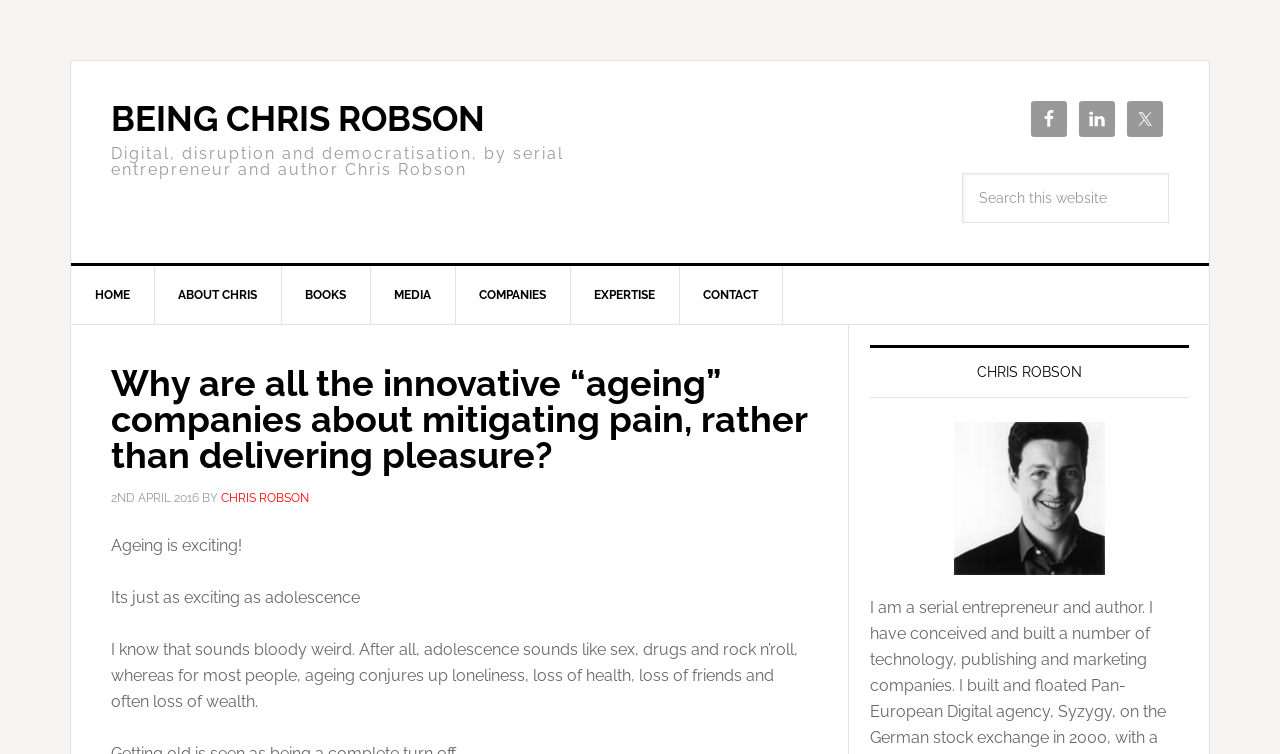Given the webpage screenshot and the description, determine the bounding box coordinates (top-left x, top-left y, bottom-right x, bottom-right y) that define the location of the UI element matching this description: About

None